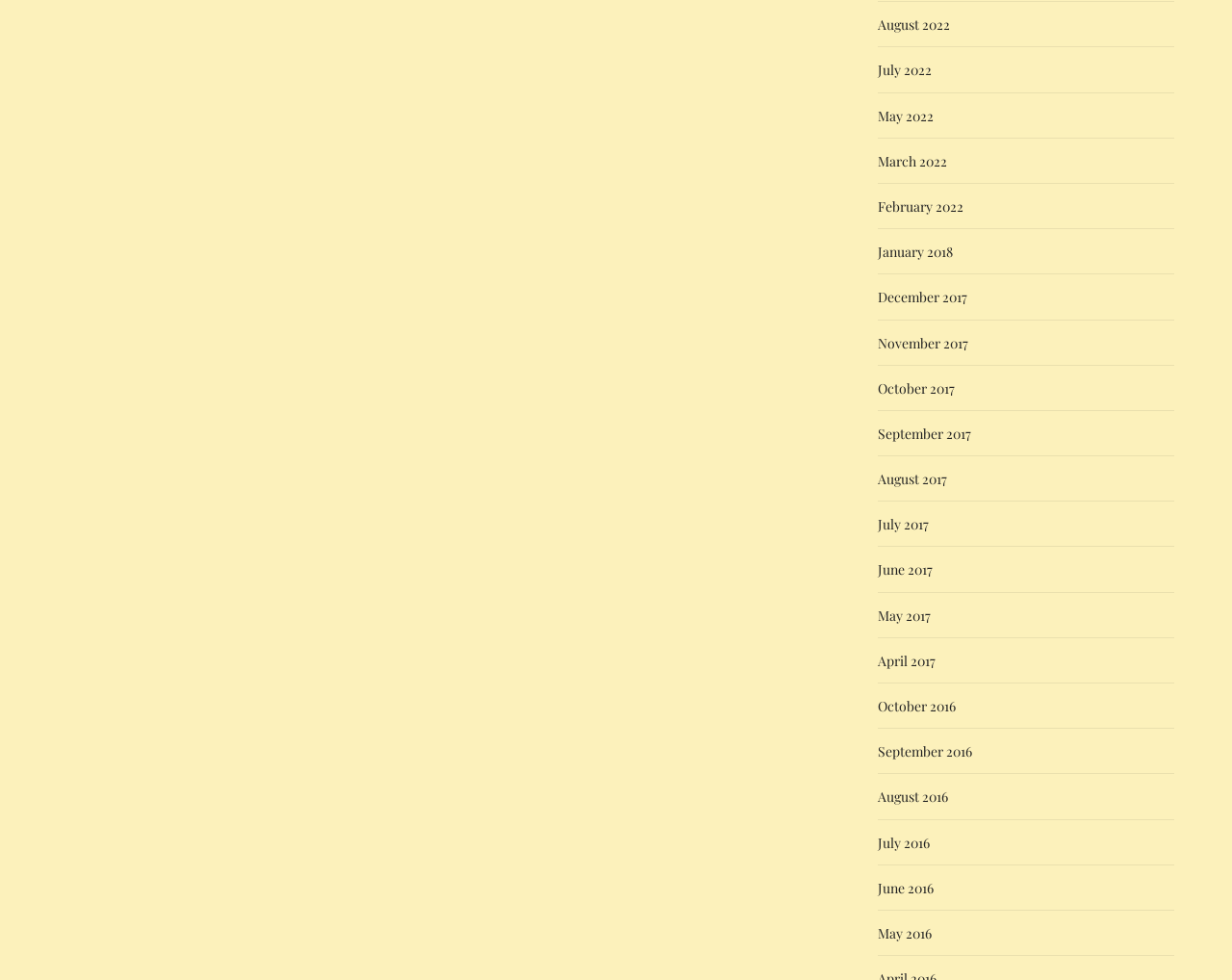Locate the bounding box coordinates of the area to click to fulfill this instruction: "view activities". The bounding box should be presented as four float numbers between 0 and 1, in the order [left, top, right, bottom].

None